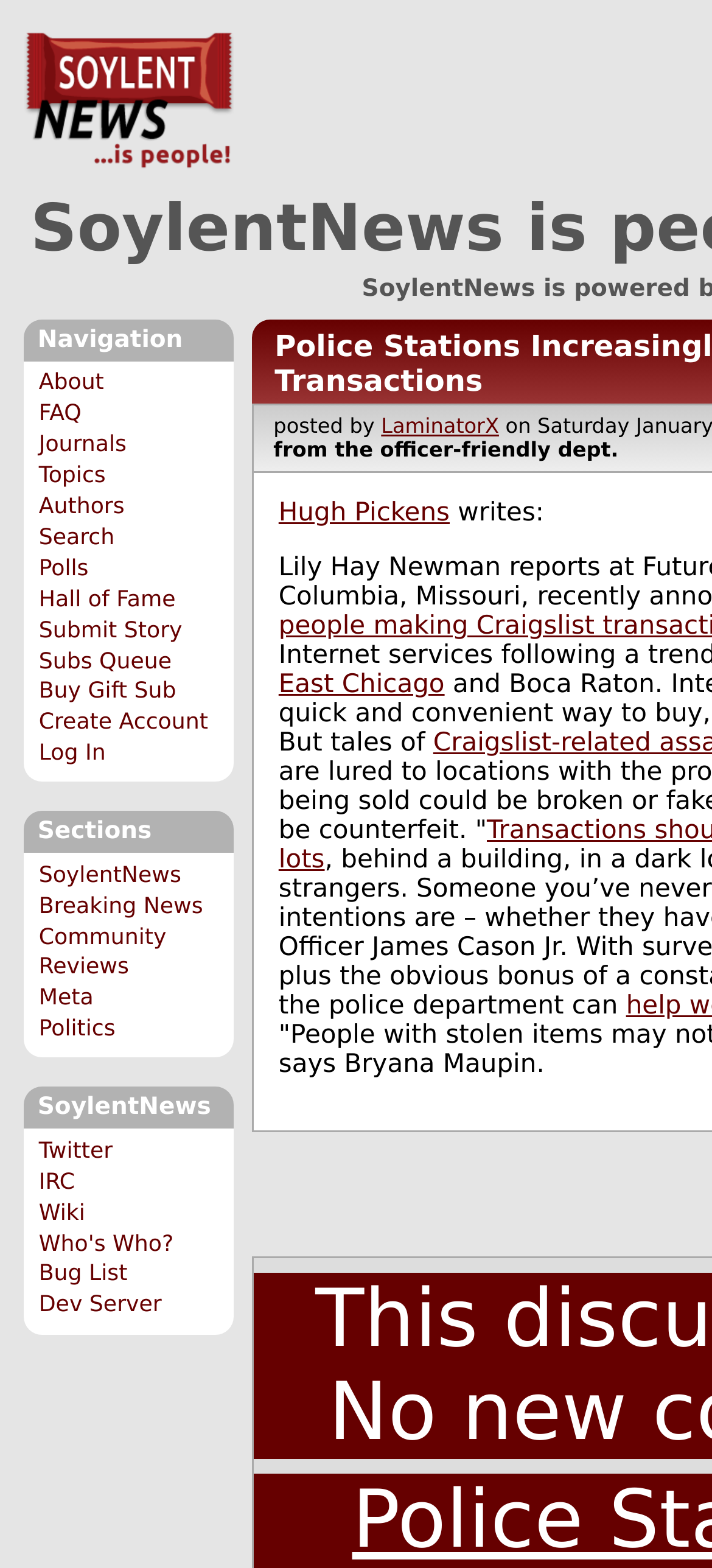Predict the bounding box of the UI element based on the description: "Hall of Fame". The coordinates should be four float numbers between 0 and 1, formatted as [left, top, right, bottom].

[0.054, 0.373, 0.247, 0.39]